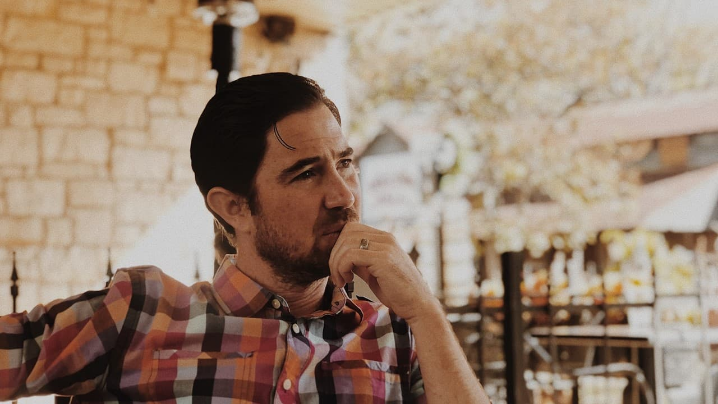What is the man resting his chin on?
Please provide a single word or phrase as the answer based on the screenshot.

His hand